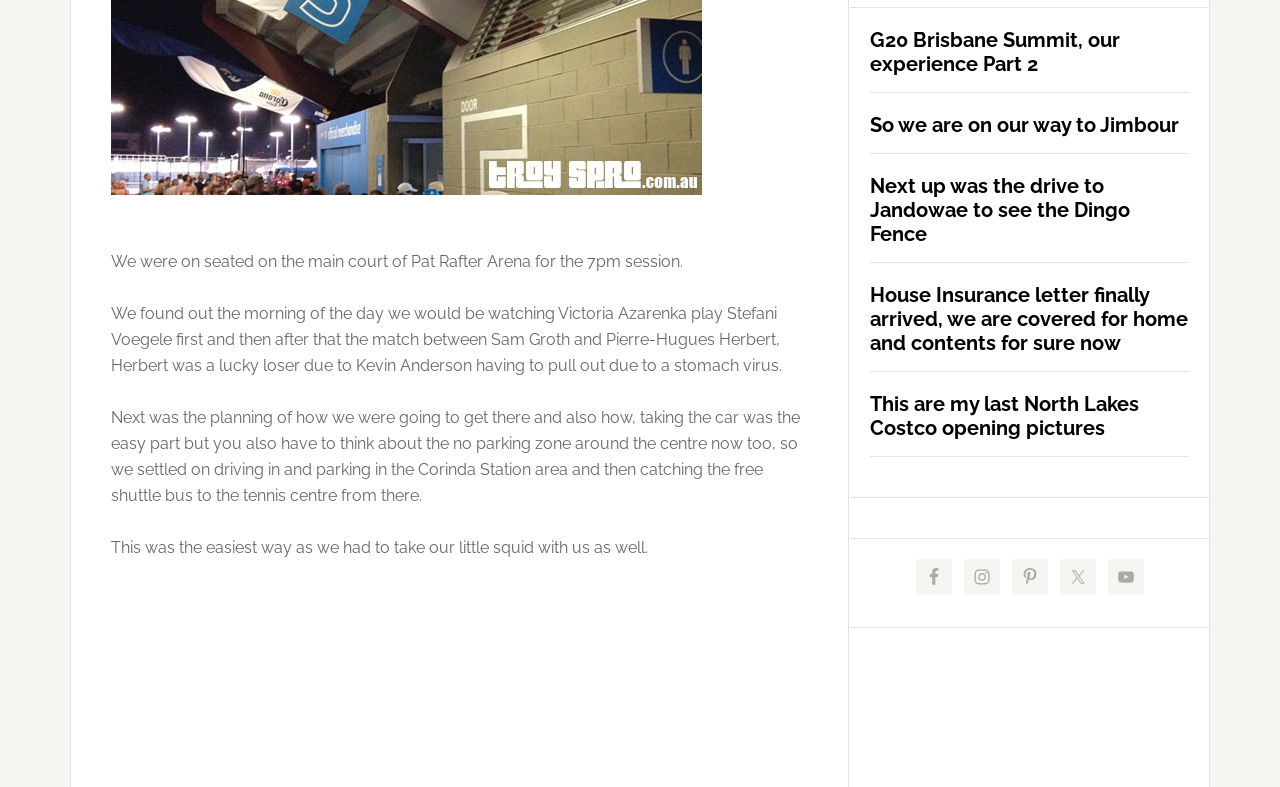Locate the bounding box coordinates of the clickable region to complete the following instruction: "Read the article about House Insurance."

[0.68, 0.36, 0.929, 0.451]